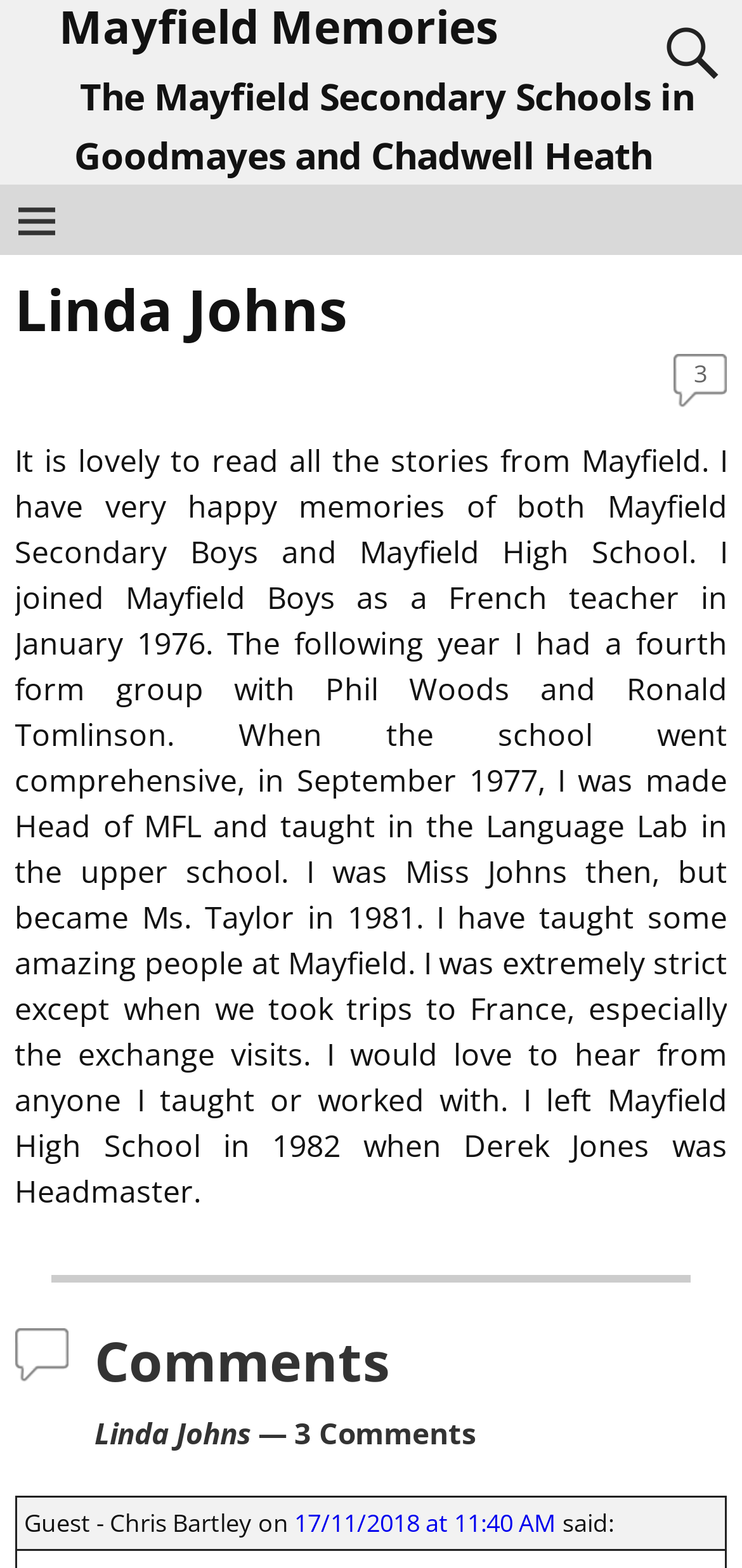What is the date of the first comment?
Answer the question with as much detail as you can, using the image as a reference.

The first comment has a timestamp '17/11/2018 at 11:40 AM' which indicates that the date of the first comment is 17/11/2018.